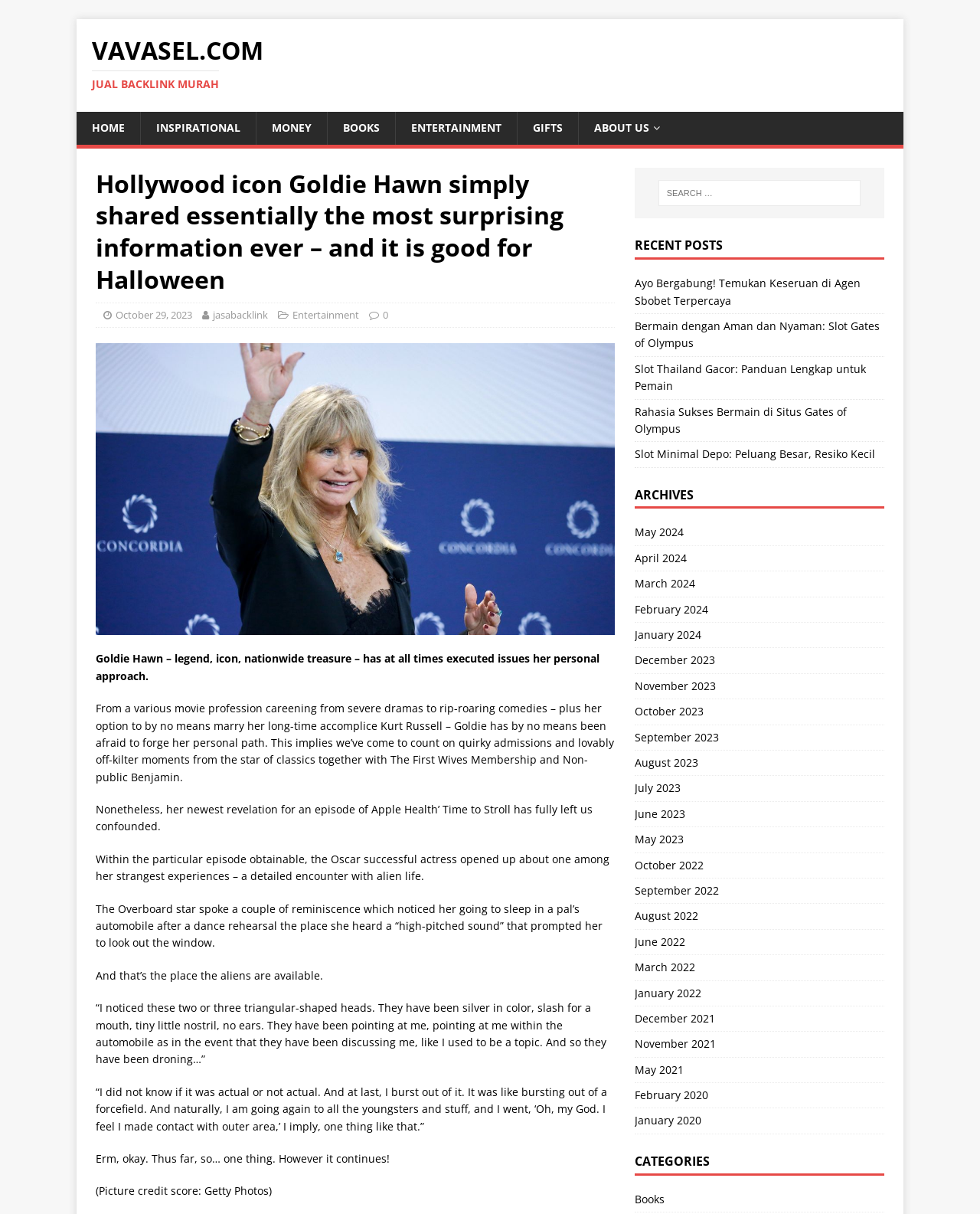What is the primary heading on this webpage?

Hollywood icon Goldie Hawn simply shared essentially the most surprising information ever – and it is good for Halloween